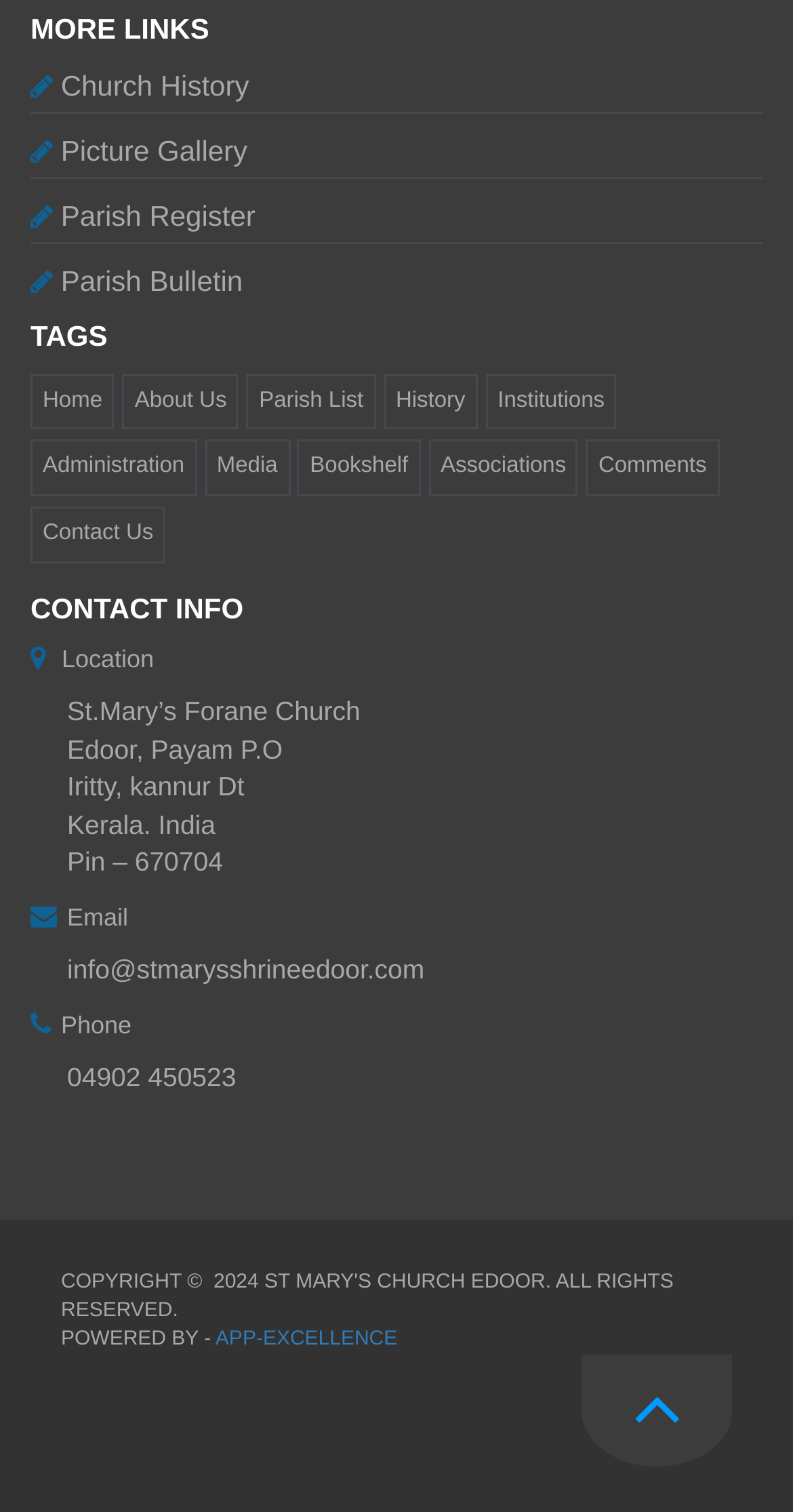Please specify the bounding box coordinates of the clickable region necessary for completing the following instruction: "View Church History". The coordinates must consist of four float numbers between 0 and 1, i.e., [left, top, right, bottom].

[0.038, 0.043, 0.962, 0.07]